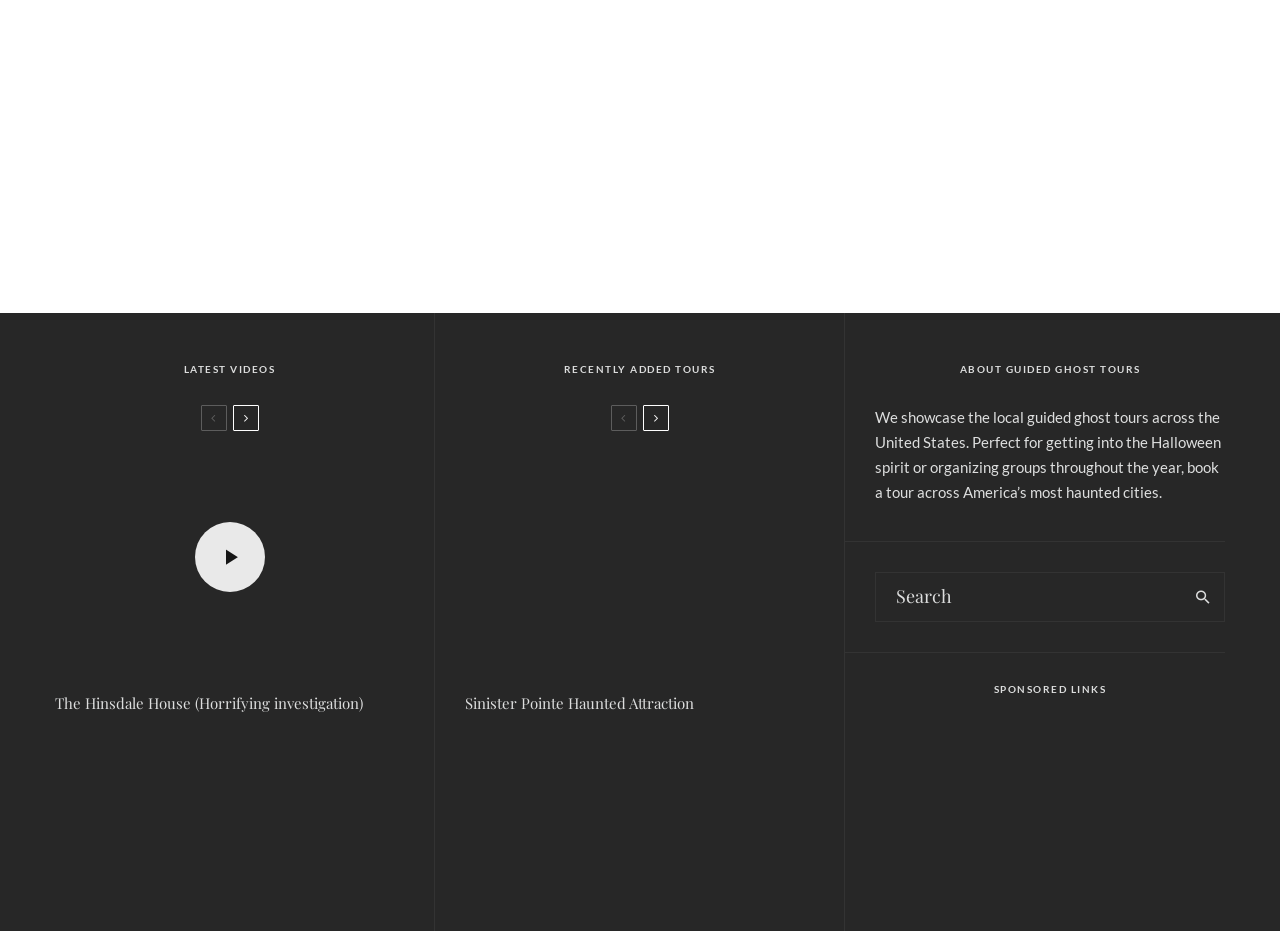Please identify the bounding box coordinates of the region to click in order to complete the task: "Click on the link 'Becoming Dead of Fright'". The coordinates must be four float numbers between 0 and 1, specified as [left, top, right, bottom].

[0.043, 0.014, 0.242, 0.288]